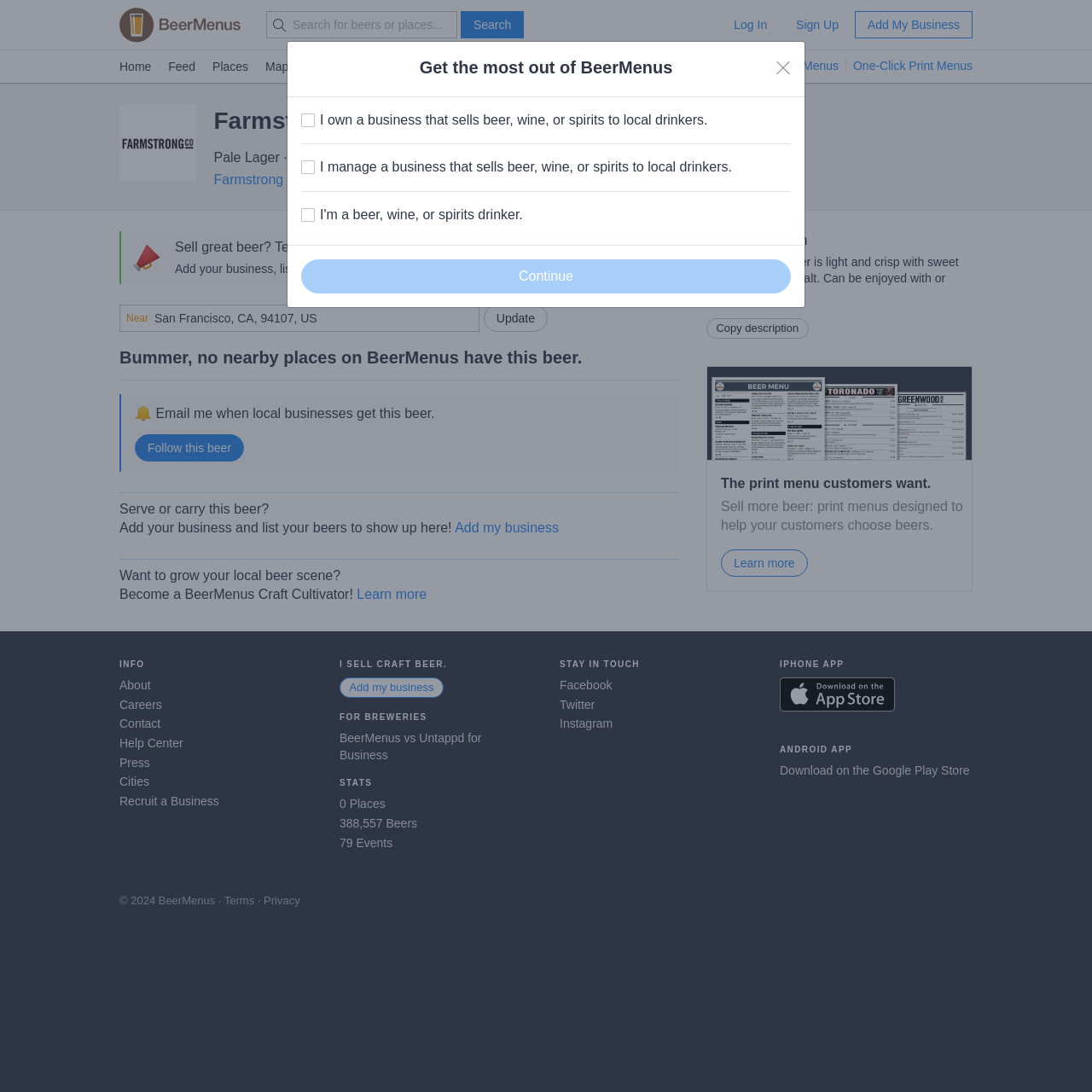Provide a thorough description of this webpage.

This webpage is about Farmstrong La Raza Ambar, a type of beer. At the top, there is a navigation bar with links to "BEERMENUS", "Log In", "Sign Up", and "Add My Business". Below the navigation bar, there are several links to different sections of the website, including "Home", "Feed", "Places", "Map", "Events", and "Specials".

The main content of the page is divided into several sections. The first section displays information about the beer, including its name, type, and ABV. There is also an image of the beer and a link to the brewery that produces it.

Below the beer information, there is a section that allows users to search for places near them that sell the beer. There is a combobox to enter a location, and a button to update the search results.

The next section displays a message indicating that there are no nearby places that have this beer. However, users can click a button to follow the beer and receive an email when it becomes available in their area.

There is also a section that encourages businesses to add their listings to the website, with a link to do so. Additionally, there is a section that describes the beer and provides a link to copy the description.

The page also has a section with links to various resources, including "INFO", "I SELL CRAFT BEER", "FOR BREWERIES", "STATS", and "STAY IN TOUCH". These sections provide information about the website, its features, and its statistics.

At the bottom of the page, there are links to the website's social media profiles, as well as links to download the iPhone and Android apps. Finally, there is a footer section with copyright information, terms, and privacy links.

There is also a dialog box that appears on the page, which provides information about getting the most out of BeerMenus. The dialog box has a checkbox to indicate whether the user owns a business that sells beer, wine, or spirits, and a button to close the dialog box.